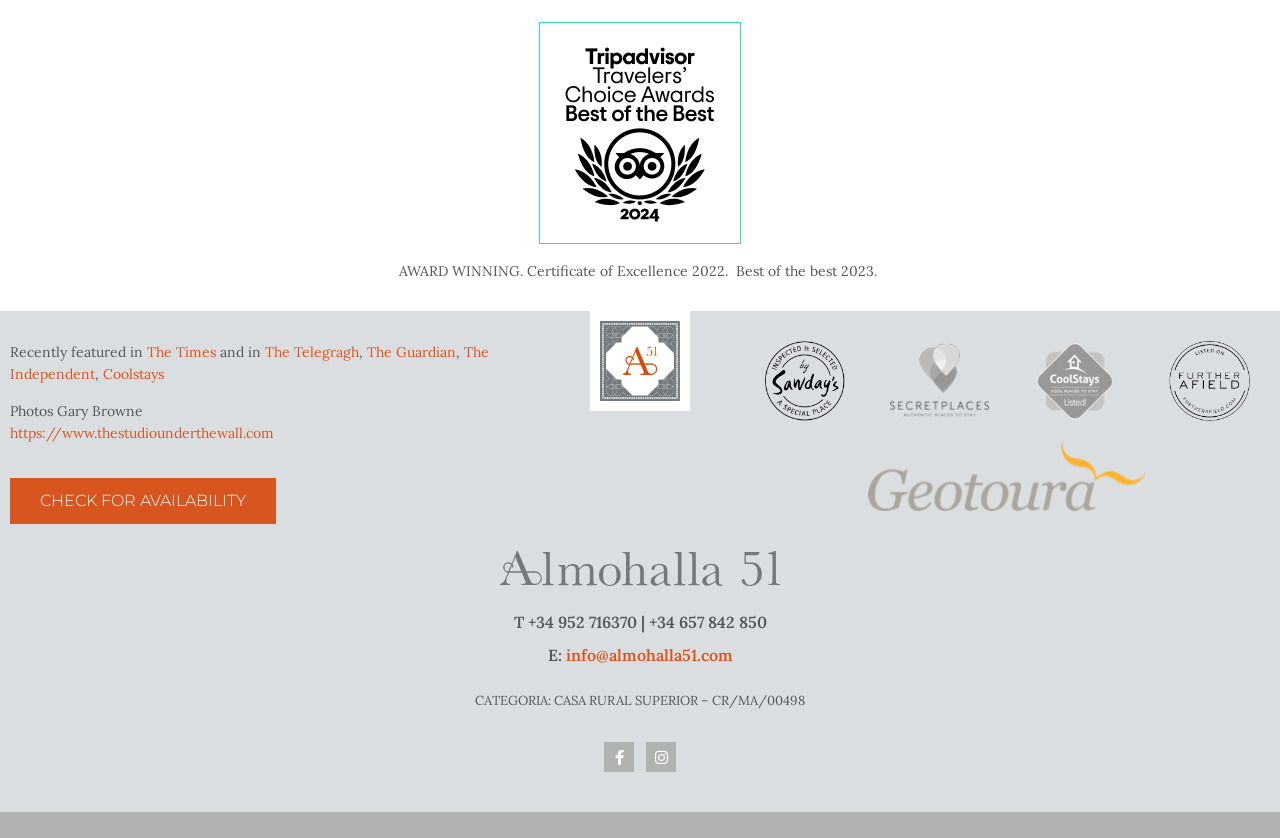Please specify the bounding box coordinates of the clickable section necessary to execute the following command: "Check for availability".

[0.008, 0.57, 0.216, 0.625]